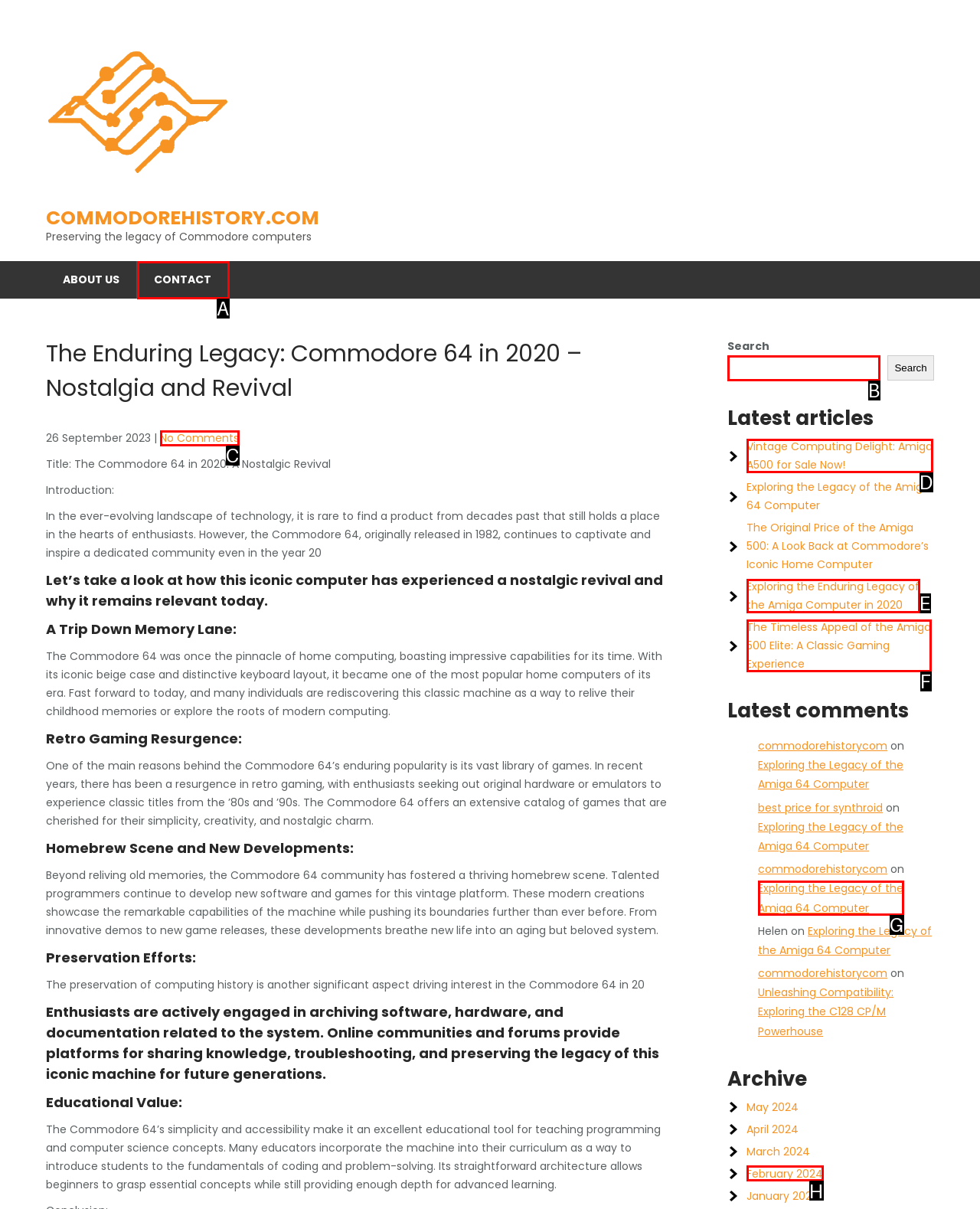Given the description: parent_node: Search name="s", identify the HTML element that fits best. Respond with the letter of the correct option from the choices.

B